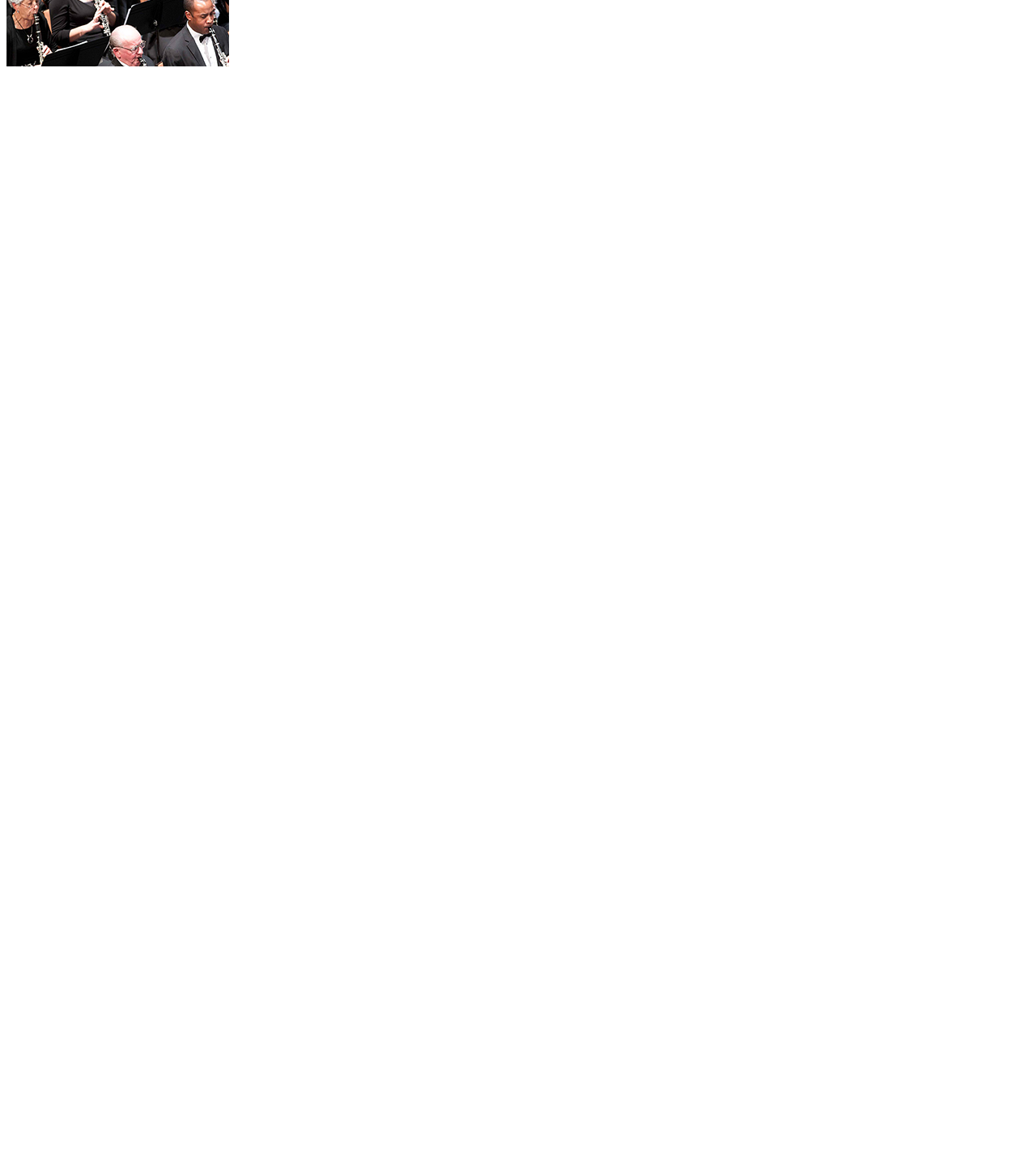Please answer the following question using a single word or phrase: 
What is the purpose of the links on the webpage?

Navigation